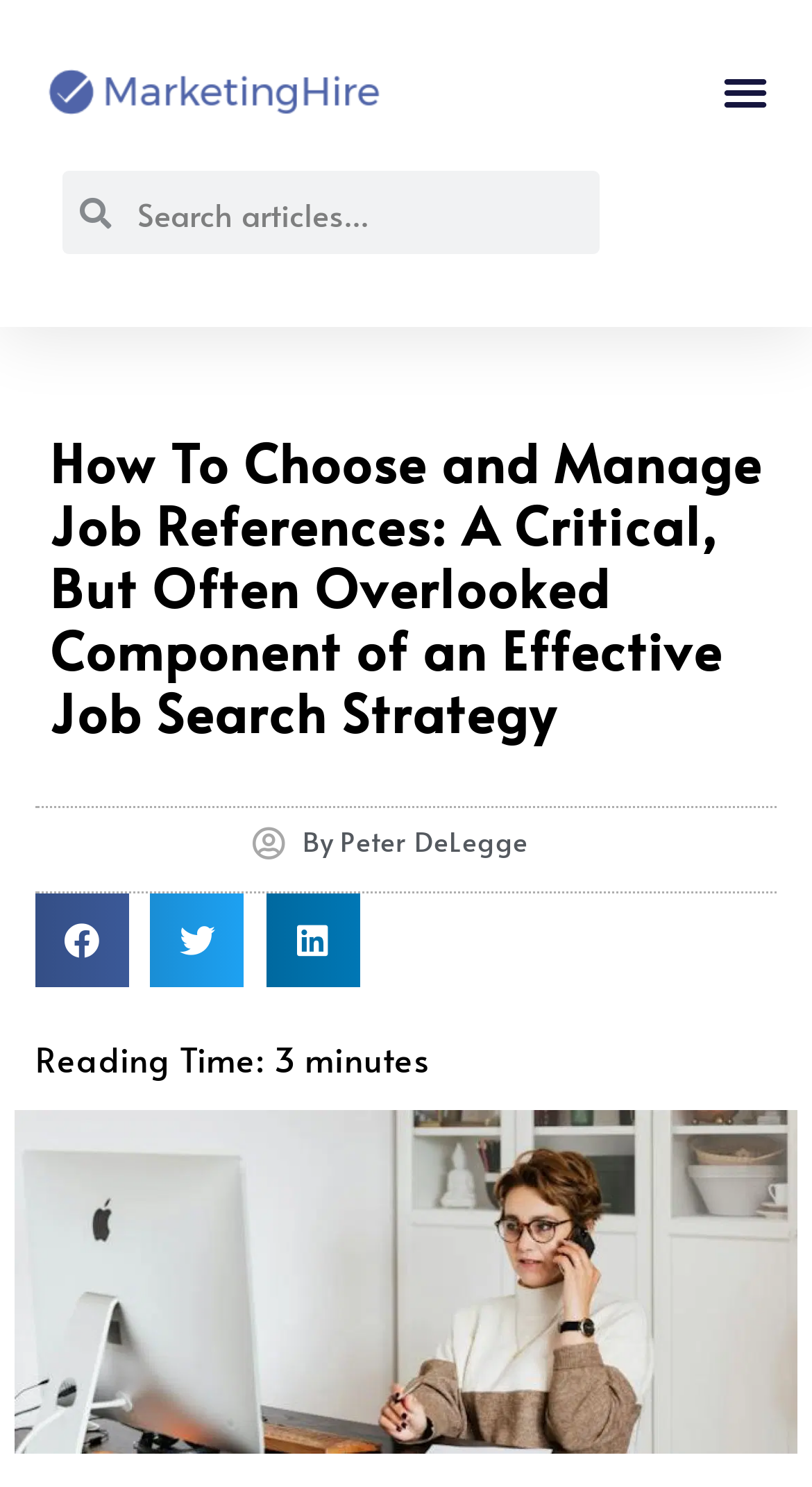Provide the bounding box coordinates of the UI element that matches the description: "alt="MarketingHire logo"".

[0.059, 0.039, 0.479, 0.083]